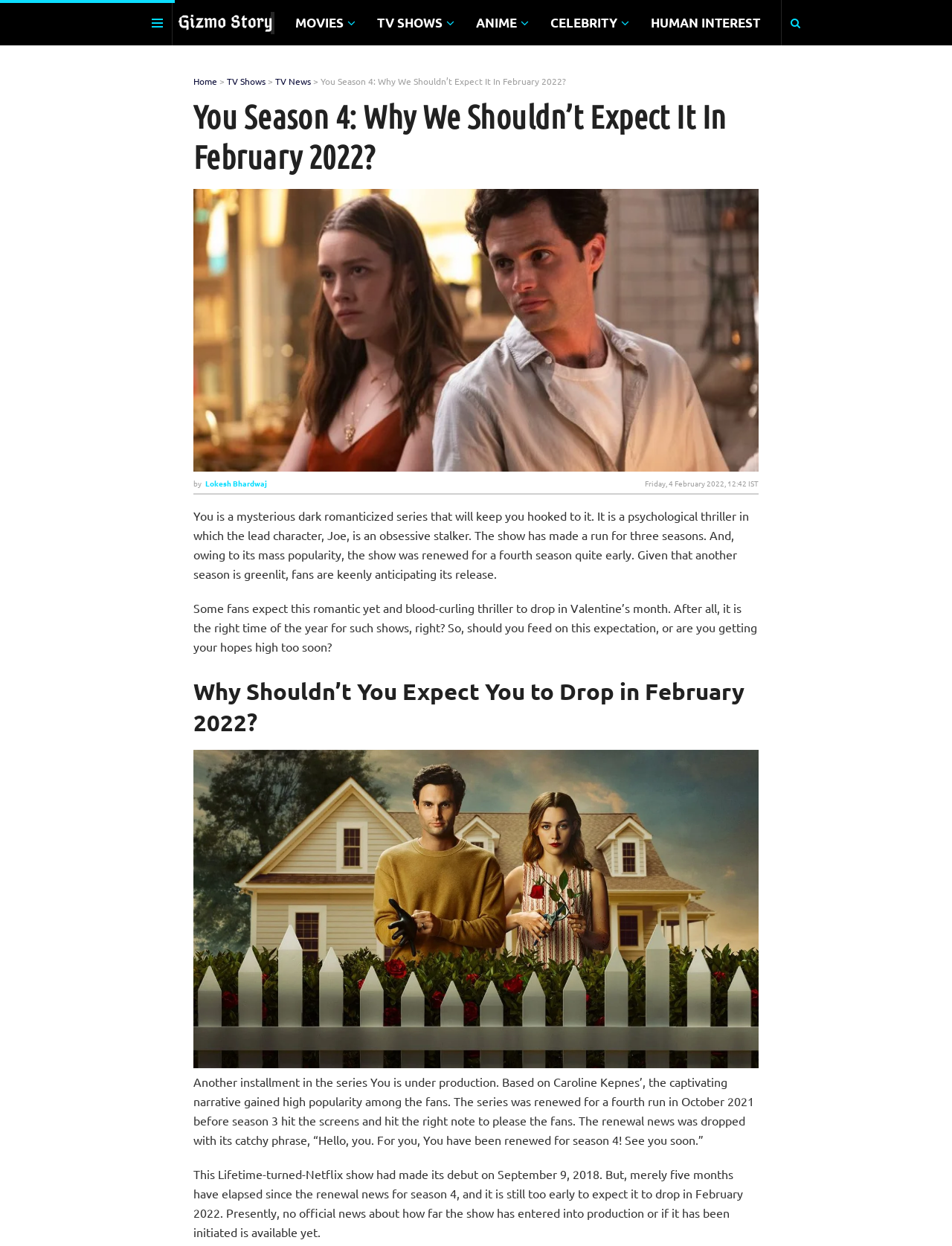Highlight the bounding box coordinates of the element that should be clicked to carry out the following instruction: "Check the 'MOVIES' category". The coordinates must be given as four float numbers ranging from 0 to 1, i.e., [left, top, right, bottom].

[0.297, 0.0, 0.383, 0.036]